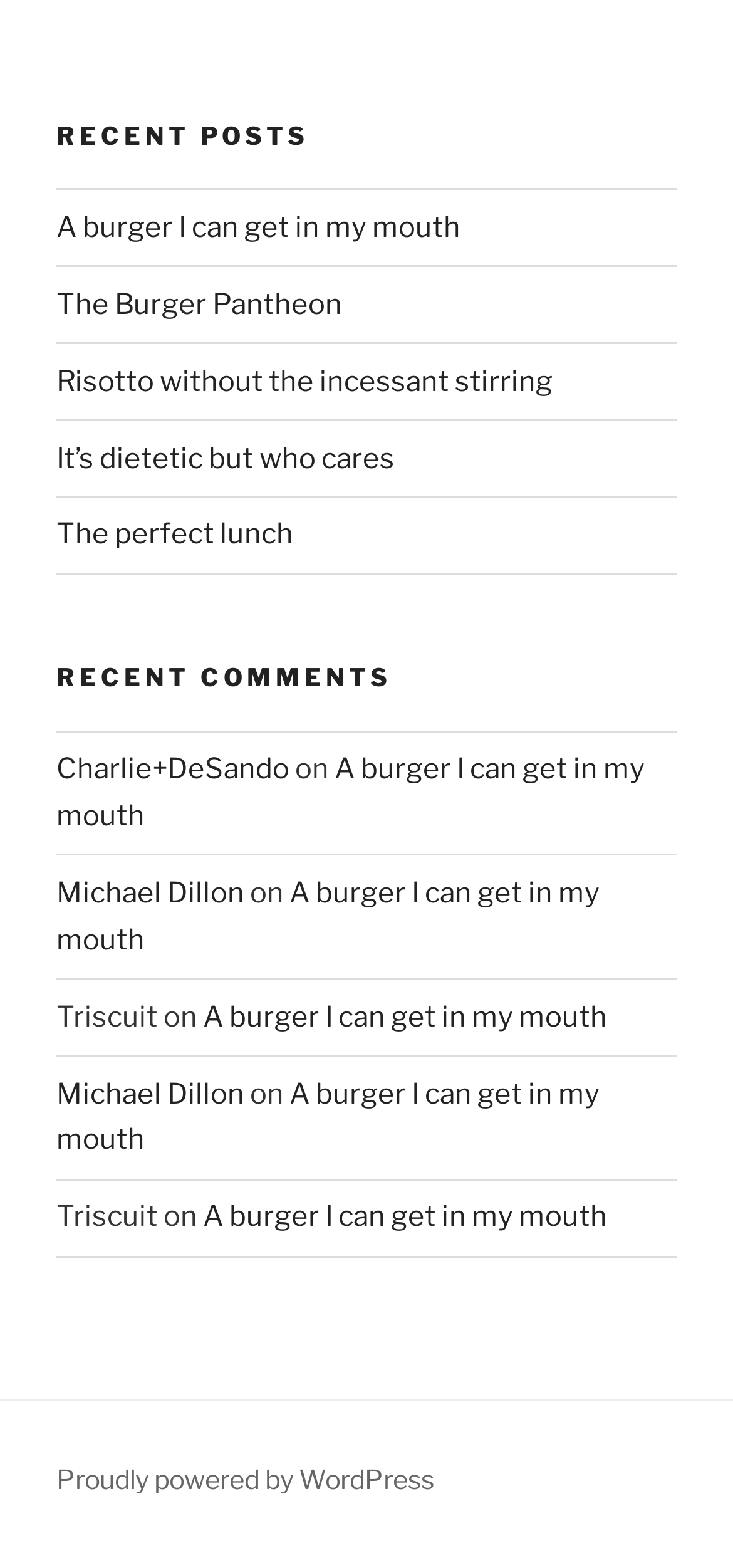Please specify the bounding box coordinates for the clickable region that will help you carry out the instruction: "visit the WordPress website".

[0.077, 0.932, 0.592, 0.953]